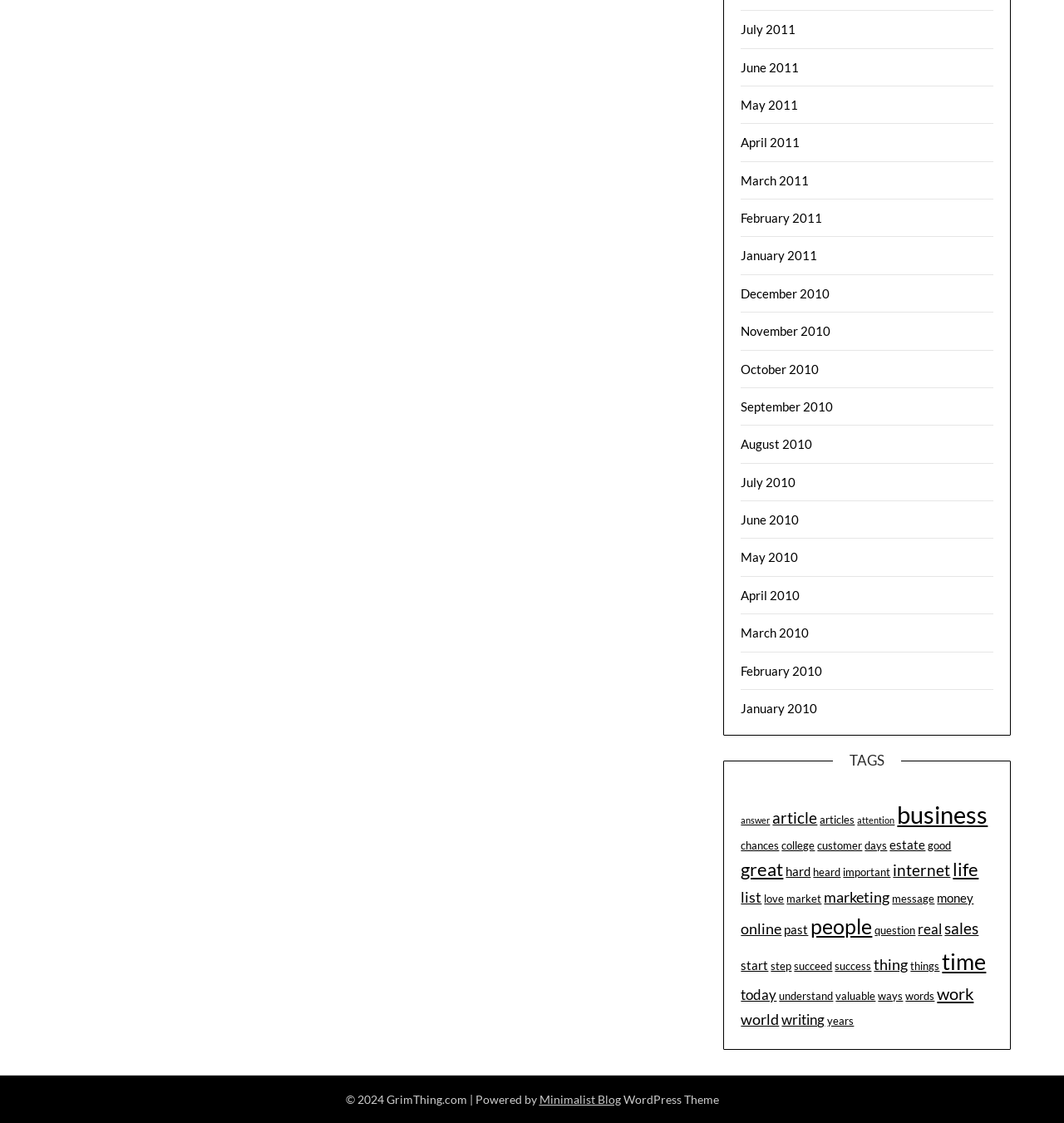Determine the bounding box coordinates of the clickable region to follow the instruction: "View articles".

[0.726, 0.72, 0.768, 0.737]